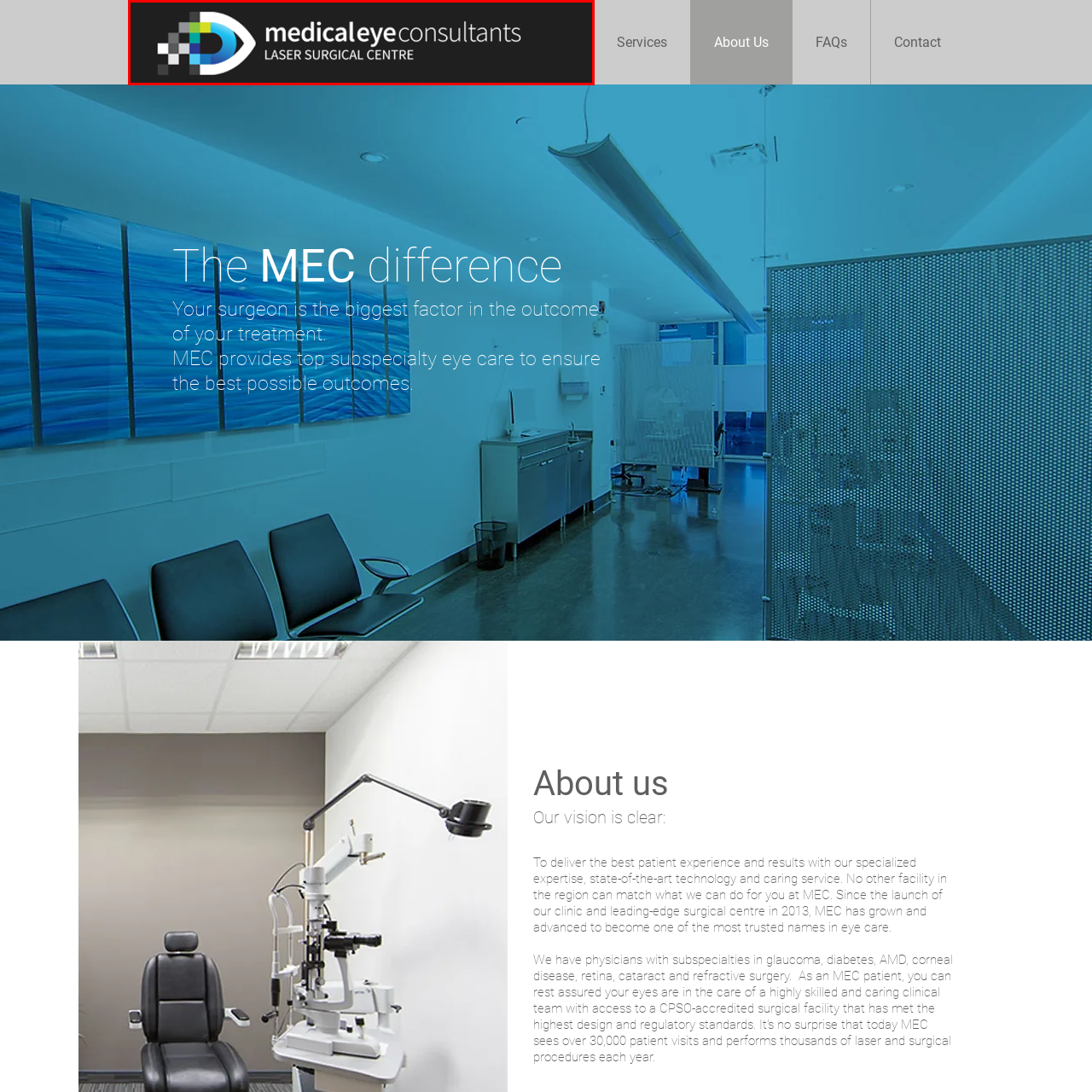What type of center is Medical Eye Consultants?
Look closely at the portion of the image highlighted by the red bounding box and provide a comprehensive answer to the question.

The words 'LASER SURGICAL CENTRE' are featured below the main logo, further emphasizing the focus of the establishment, which is a laser surgical center that provides specialized eye care with advanced technology and expertise.